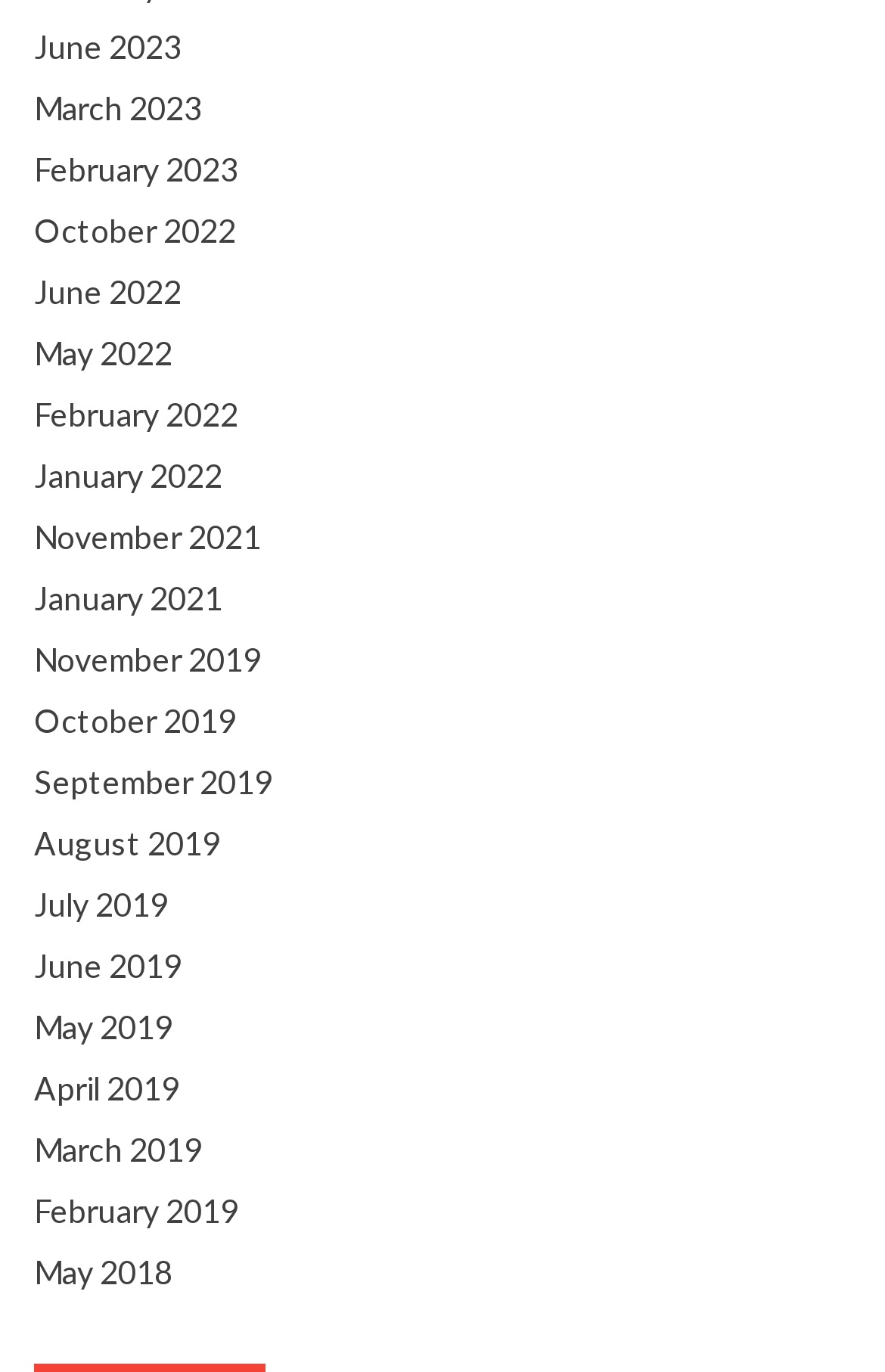Determine the bounding box coordinates of the clickable element to complete this instruction: "view February 2022". Provide the coordinates in the format of four float numbers between 0 and 1, [left, top, right, bottom].

[0.038, 0.288, 0.269, 0.316]